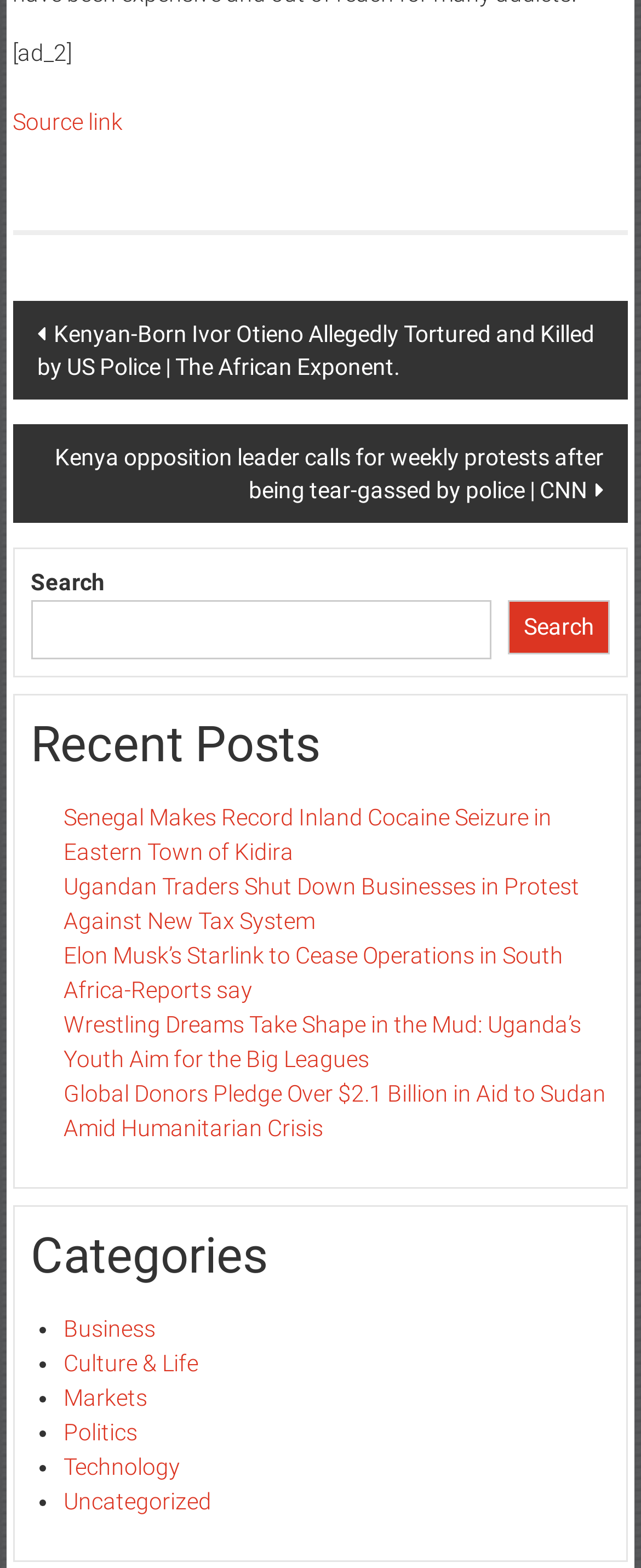Answer the following in one word or a short phrase: 
How many links are there in the Recent Posts section?

5